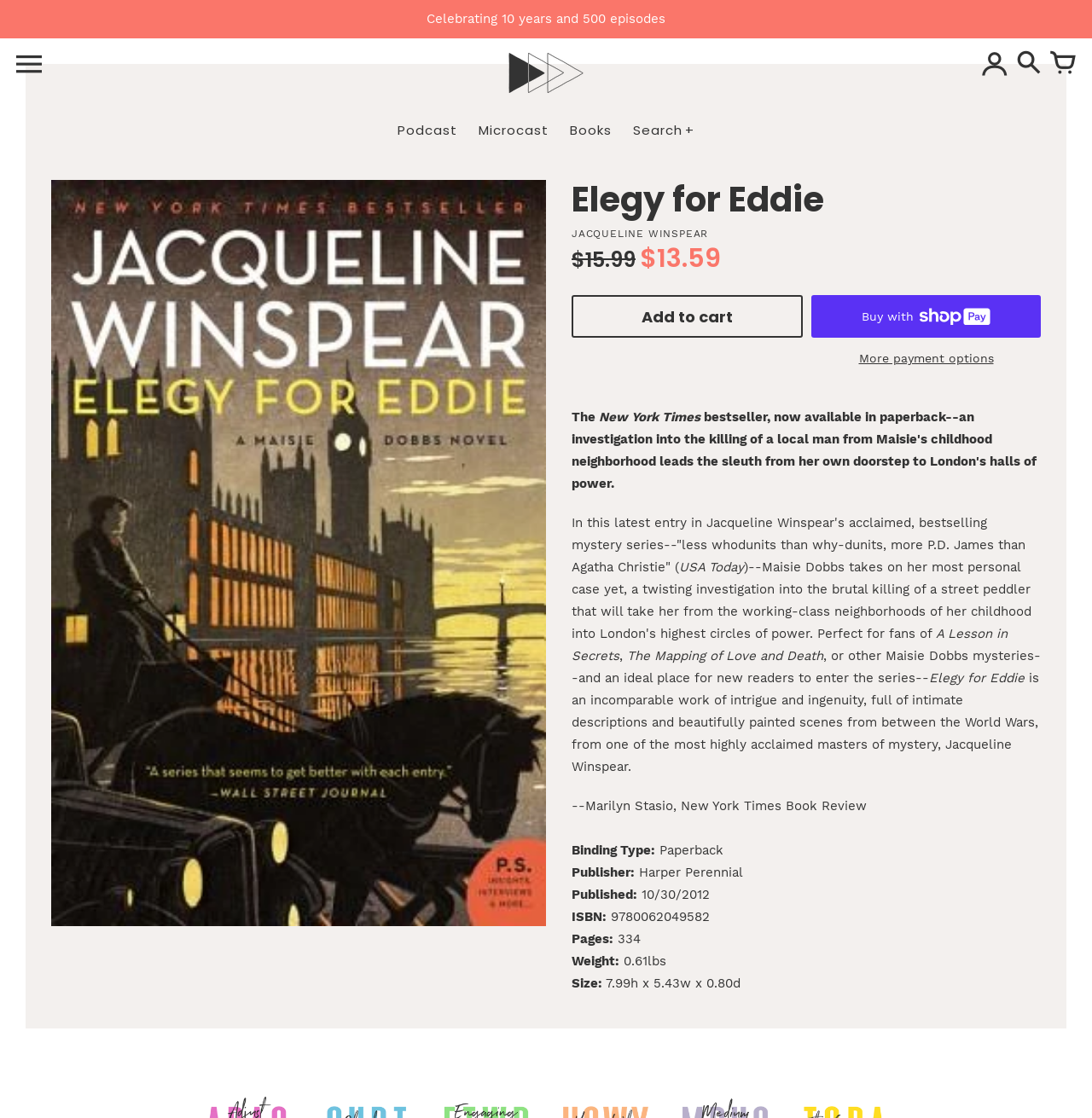What is the publisher of the book?
Observe the image and answer the question with a one-word or short phrase response.

Harper Perennial